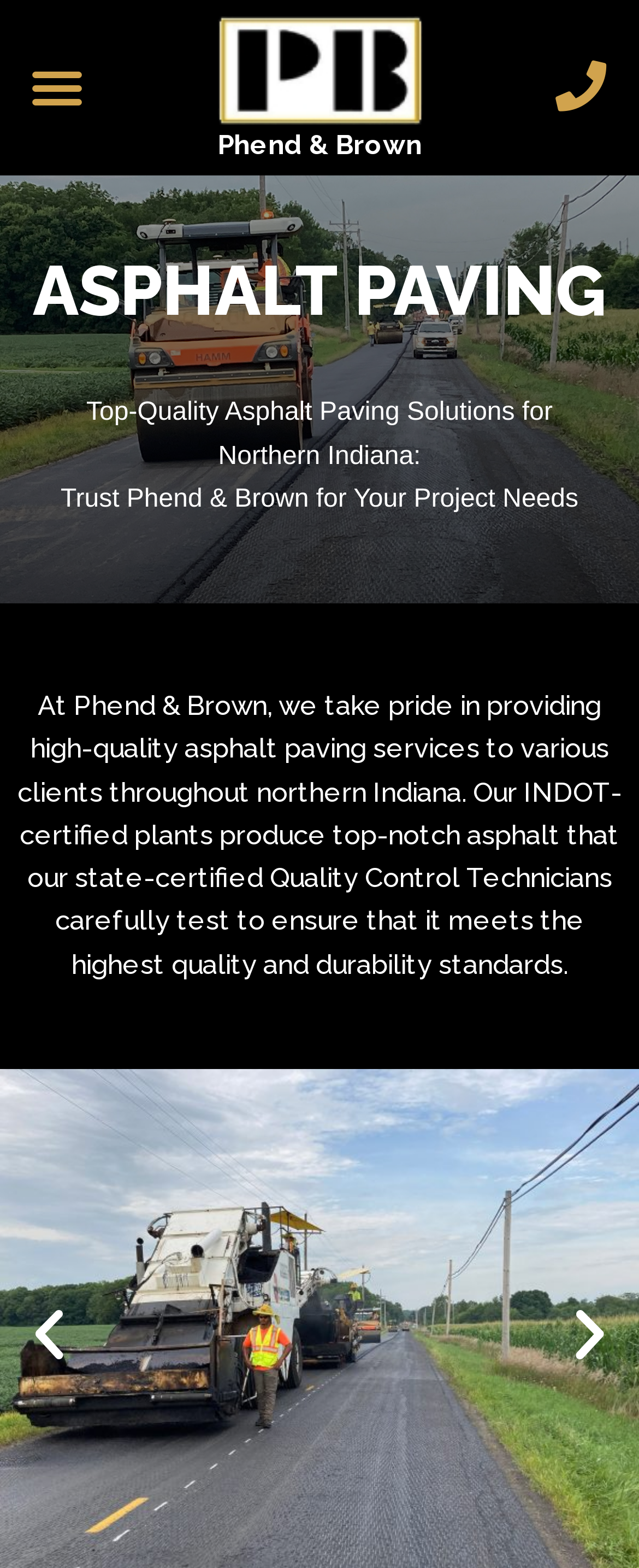What is the certification of the company's plants?
Please provide a single word or phrase as your answer based on the image.

INDOT-certified